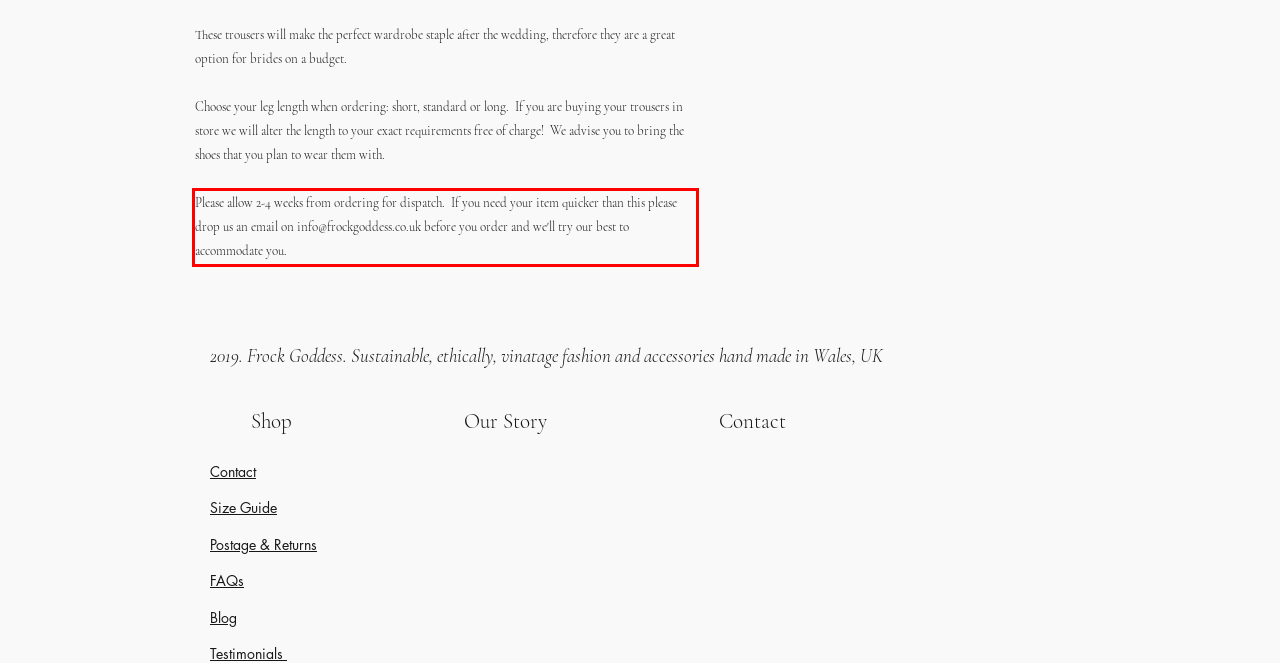There is a UI element on the webpage screenshot marked by a red bounding box. Extract and generate the text content from within this red box.

Please allow 2-4 weeks from ordering for dispatch. If you need your item quicker than this please drop us an email on info@frockgoddess.co.uk before you order and we'll try our best to accommodate you.